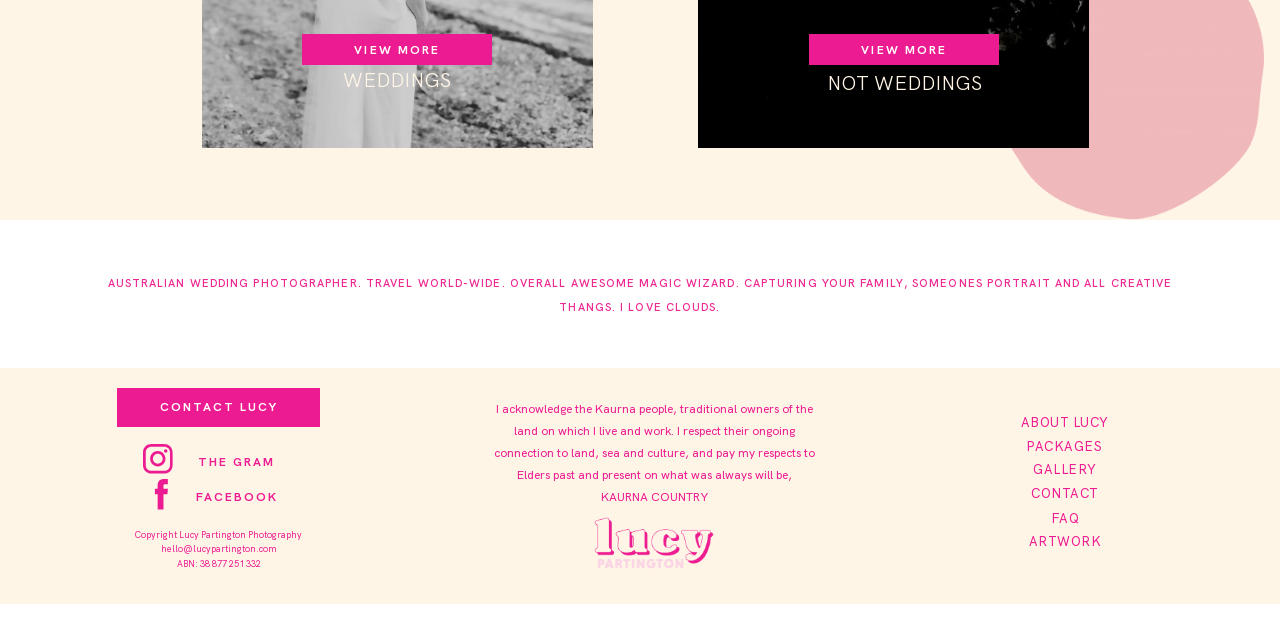Please predict the bounding box coordinates (top-left x, top-left y, bottom-right x, bottom-right y) for the UI element in the screenshot that fits the description: facebook

[0.151, 0.753, 0.219, 0.799]